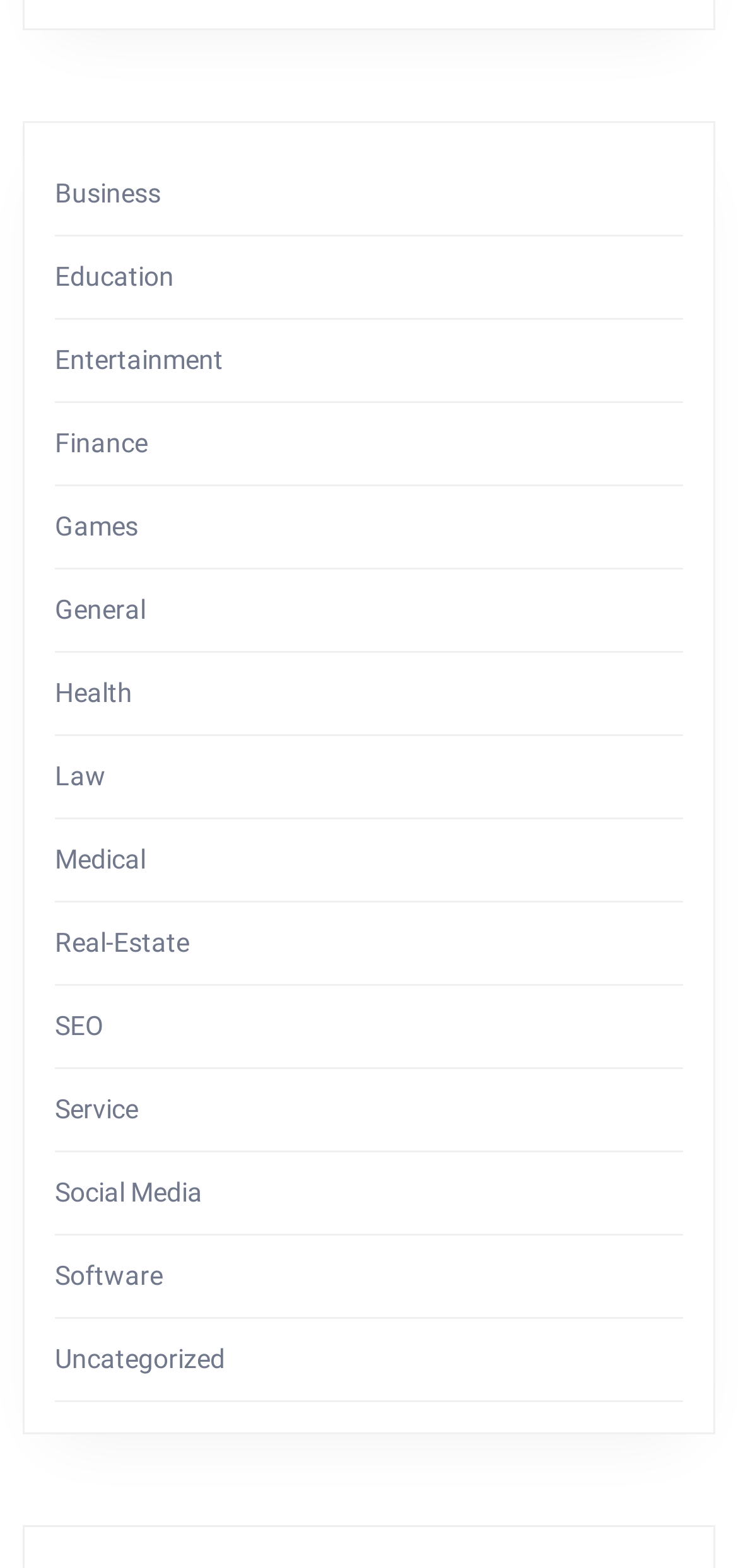Could you specify the bounding box coordinates for the clickable section to complete the following instruction: "Explore Games"?

[0.074, 0.326, 0.187, 0.345]